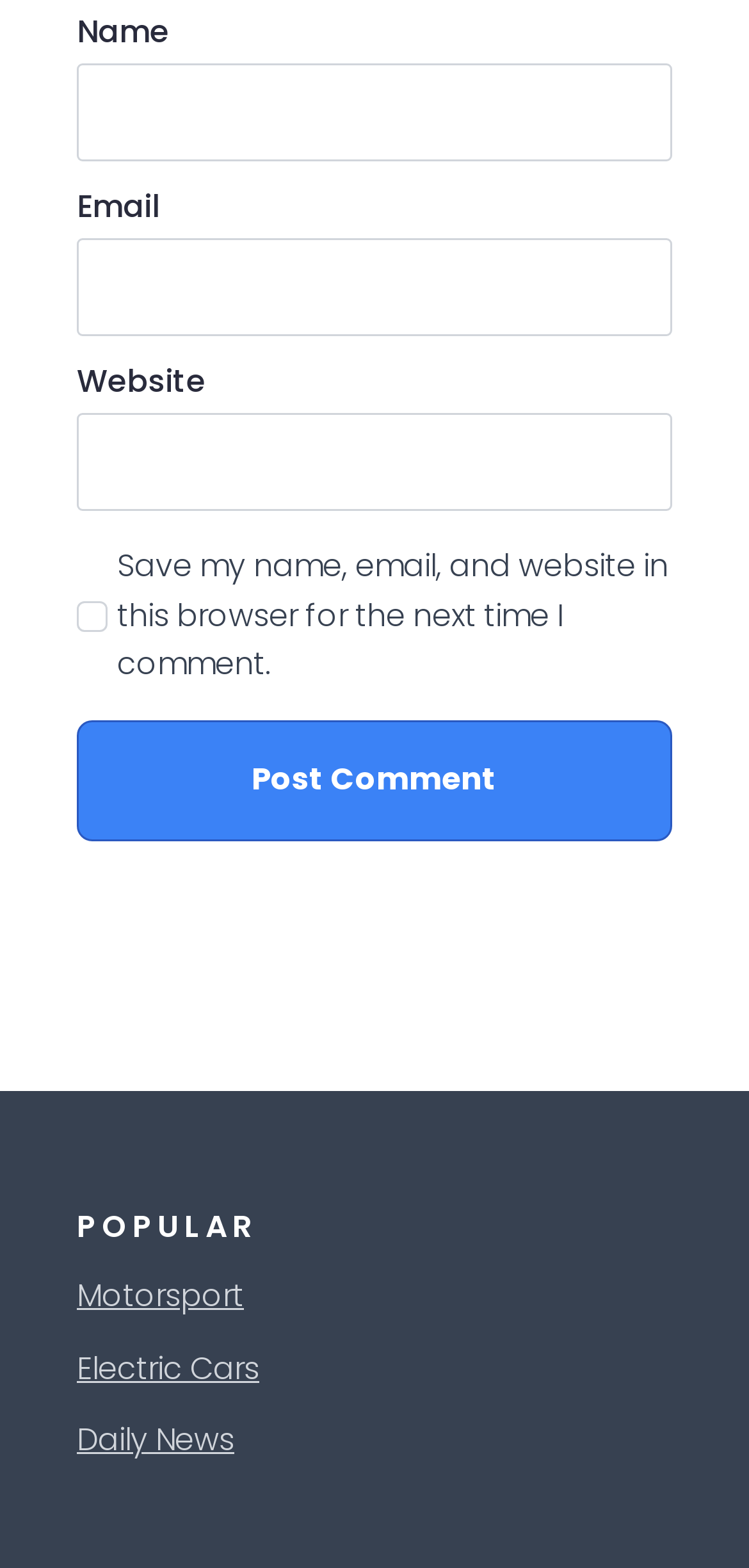Analyze the image and give a detailed response to the question:
What is the category of the 'Motorsport' link?

The 'Motorsport' link is located under the 'POPULAR' heading, which suggests that it is a popular category or topic on the webpage.